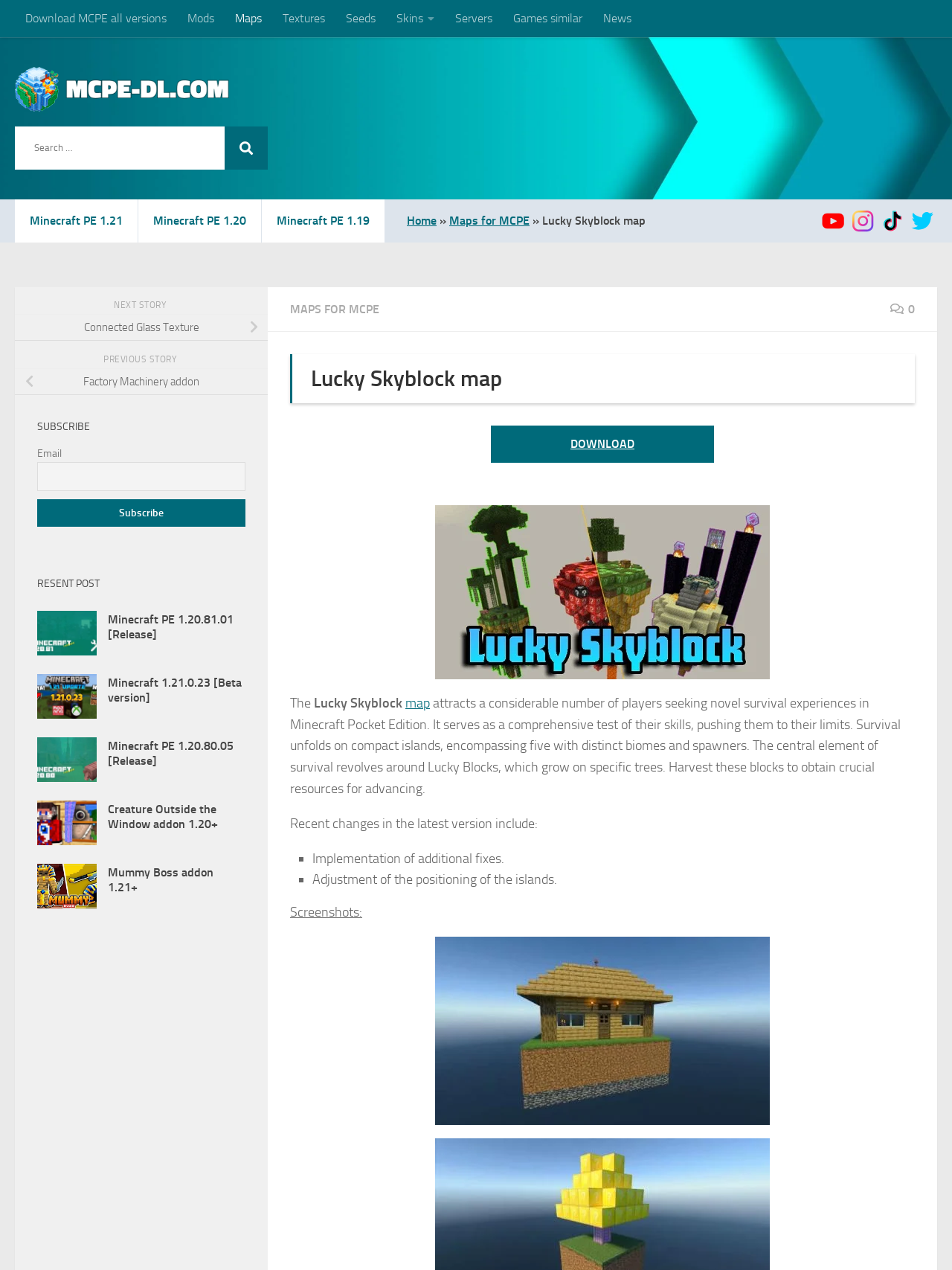How many islands are there in the map?
Kindly answer the question with as much detail as you can.

There are five islands in the map because the description of the map says 'Survival unfolds on compact islands, encompassing five with distinct biomes and spawners'.